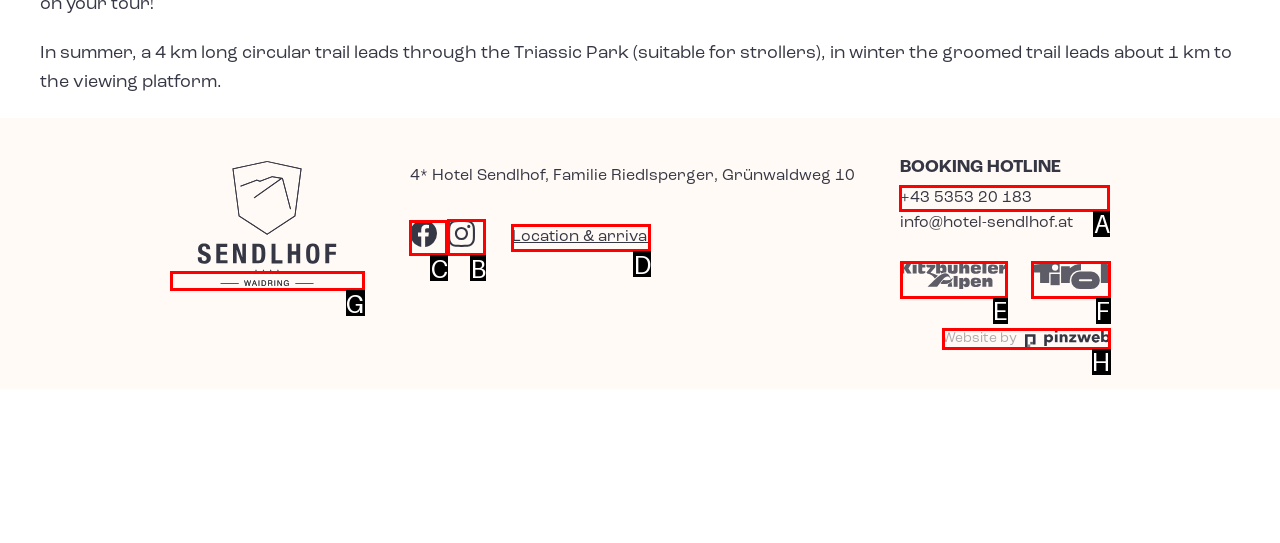Specify which UI element should be clicked to accomplish the task: call the booking hotline. Answer with the letter of the correct choice.

A